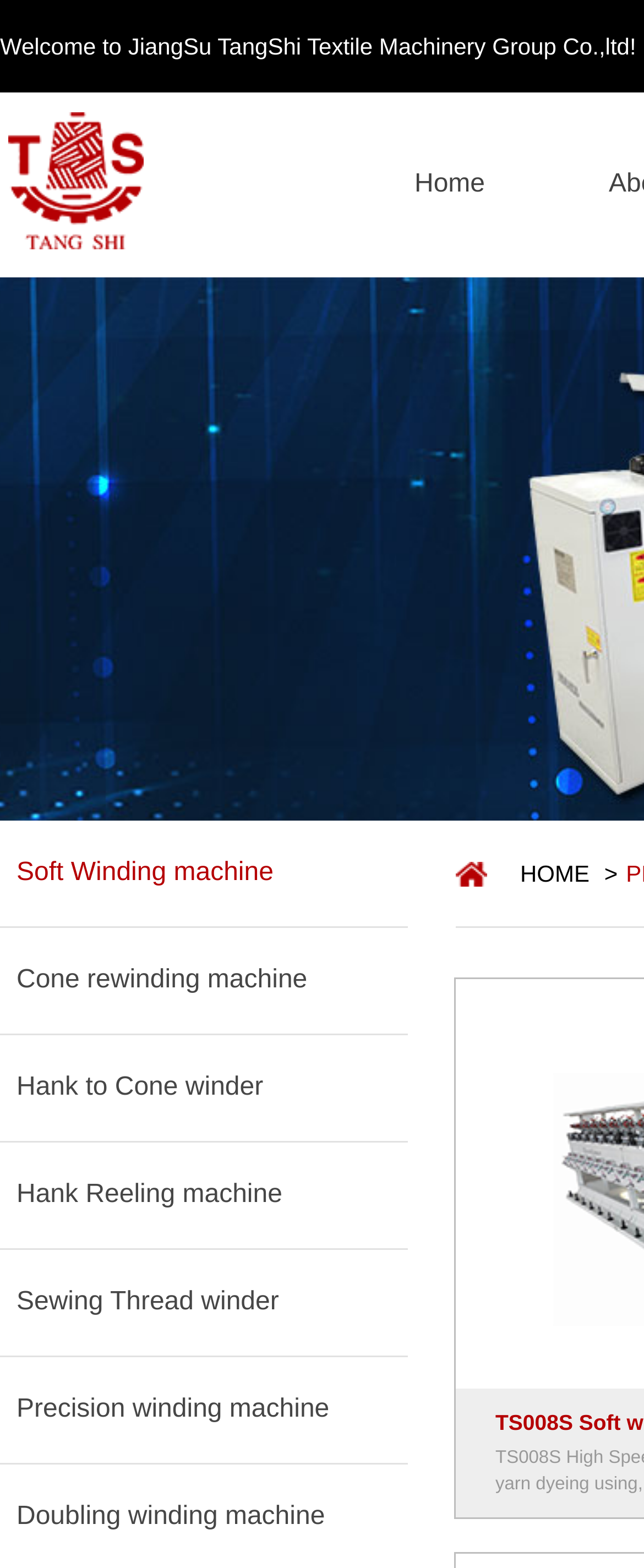Highlight the bounding box coordinates of the element you need to click to perform the following instruction: "Click on the HOME link."

[0.795, 0.549, 0.928, 0.565]